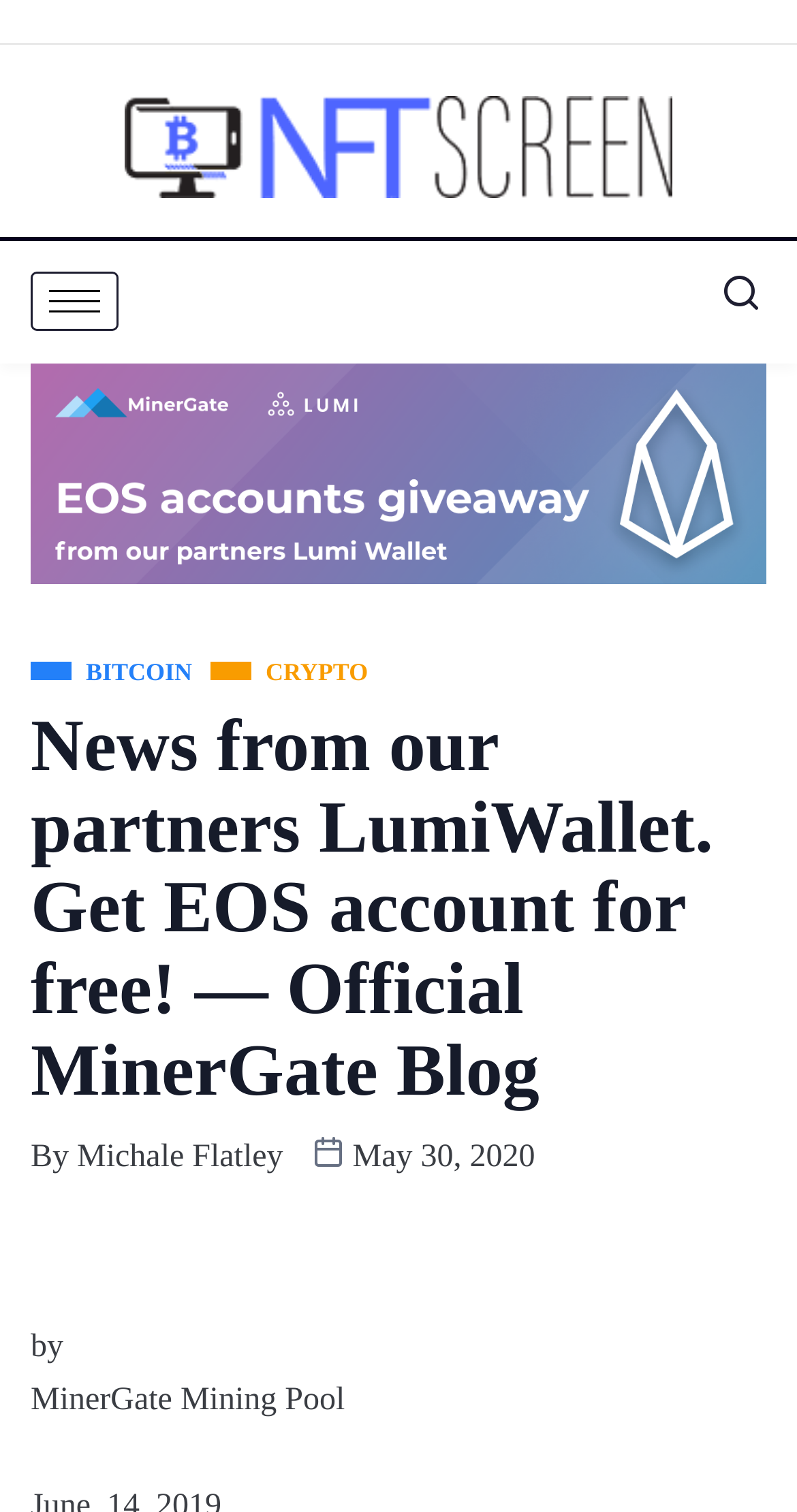Give a comprehensive overview of the webpage, including key elements.

The webpage appears to be a blog post from the Official MinerGate Blog. At the top left, there is a hamburger icon button. To the right of the button, there is a search button with a magnifying glass icon. Above these elements, there is a link to "NFTScreen" accompanied by an image, which takes up most of the top section of the page.

Below the top section, there is a navigation menu with links to "BITCOIN" and "CRYPTO" categories. The main content of the page is a blog post titled "News from our partners LumiWallet. Get EOS account for free!" with a heading that spans the entire width of the page. The post is written by "Michale Flatley" and was published on "May 30, 2020", as indicated by the text below the heading.

At the bottom of the page, there is a footer section with text "by MinerGate Mining Pool". Overall, the page has a simple layout with a prominent heading and a clear structure, making it easy to navigate and read.